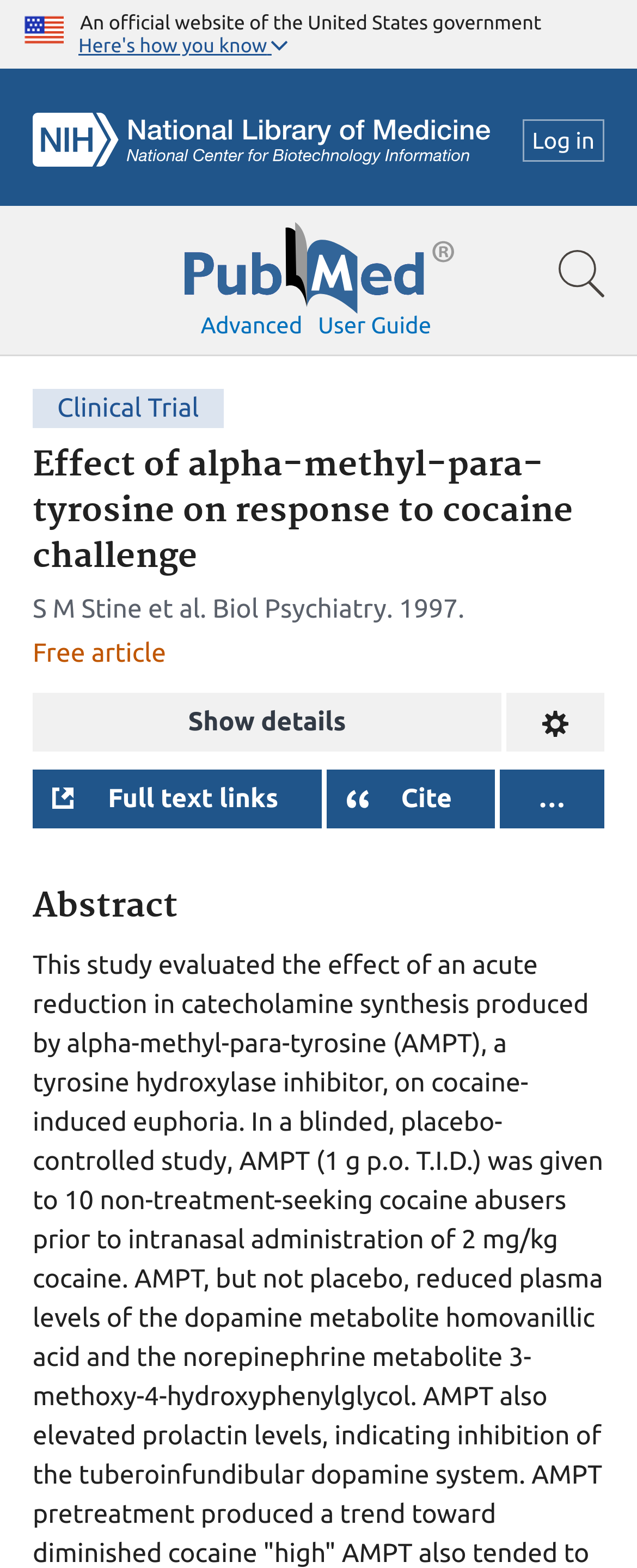Please determine the bounding box coordinates of the area that needs to be clicked to complete this task: 'Click the U.S. flag image'. The coordinates must be four float numbers between 0 and 1, formatted as [left, top, right, bottom].

[0.038, 0.006, 0.1, 0.031]